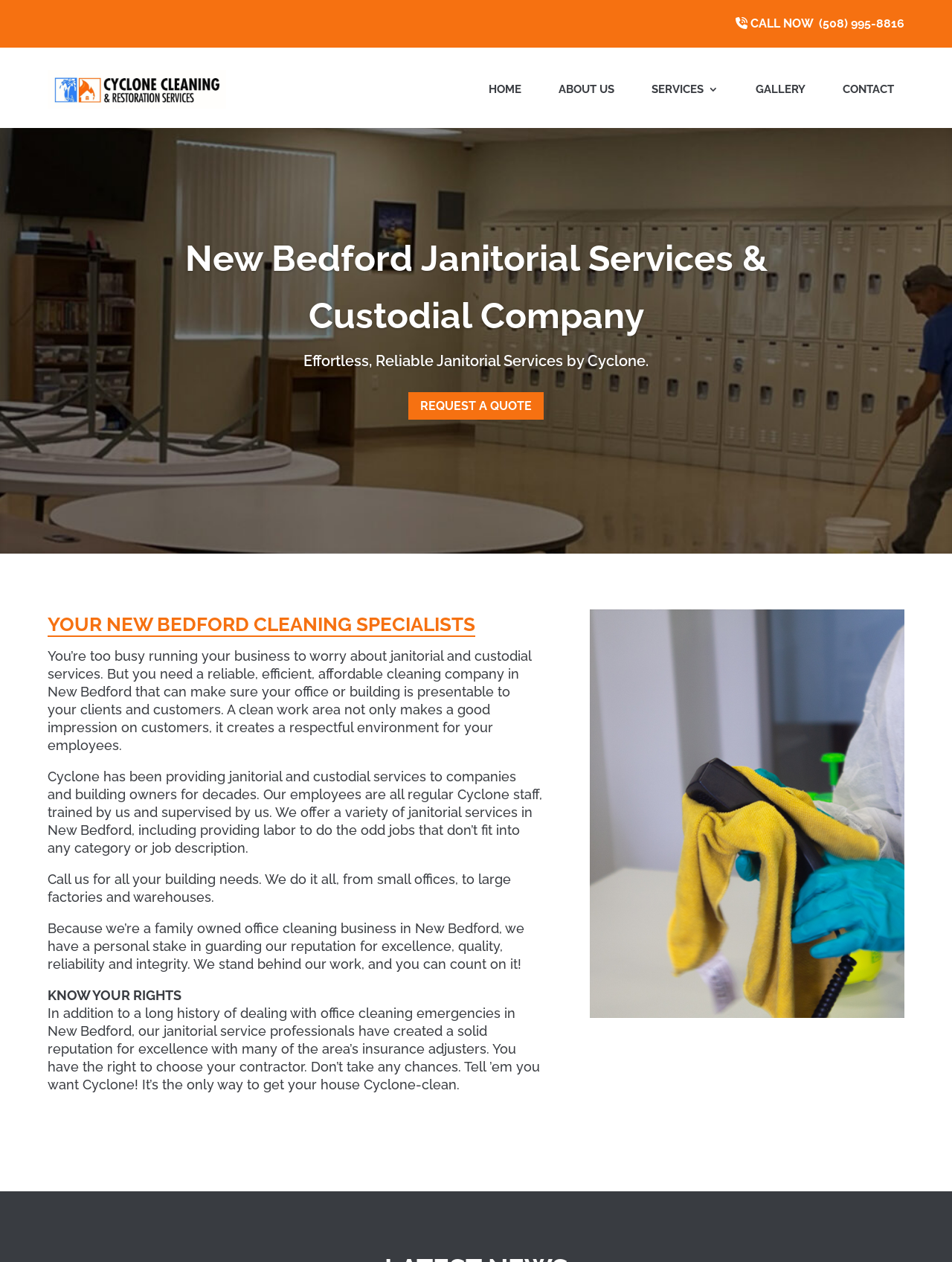Using the details in the image, give a detailed response to the question below:
What is the phone number to call for janitorial services?

I found the phone number by looking at the link element with the text 'CALL NOW \xa0(508) 995-8816' which has a bounding box coordinate of [0.785, 0.013, 0.95, 0.024]. This suggests that the phone number is prominently displayed on the webpage, likely for users to quickly contact the company for janitorial services.